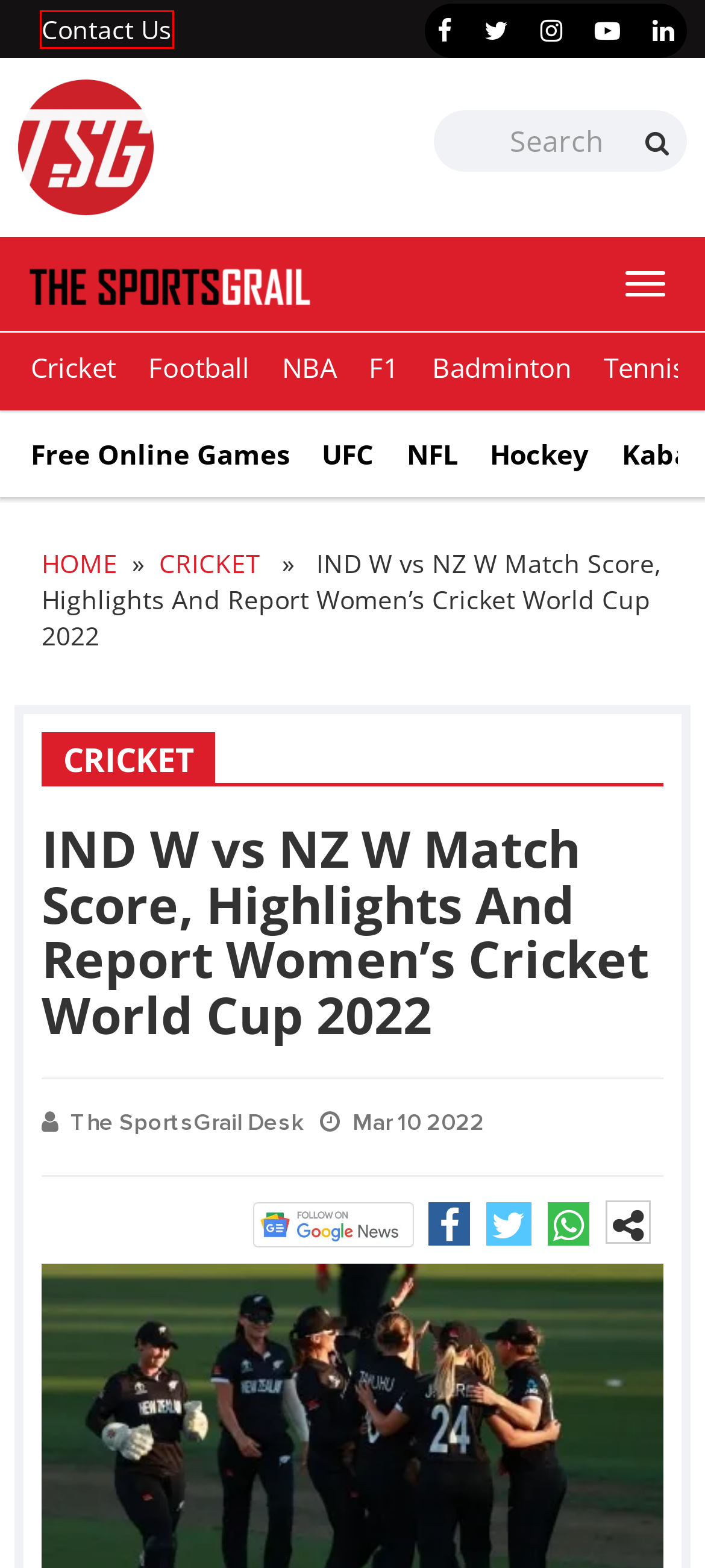Using the screenshot of a webpage with a red bounding box, pick the webpage description that most accurately represents the new webpage after the element inside the red box is clicked. Here are the candidates:
A. The SportsGrail | Latest Sports Articles, News And Updates
B. TENNIS - The SportsGrail | Latest Sports Articles, News And Updates
C. NFL - The SportsGrail | Latest Sports Articles, News And Updates
D. UFC - The SportsGrail | Latest Sports Articles, News And Updates
E. HOCKEY - The SportsGrail | Latest Sports Articles, News And Updates
F. CRICKET - The SportsGrail | Latest Sports Articles, News And Updates
G. FOOTBALL - The SportsGrail | Latest Sports Articles, News And Updates
H. NBA - The SportsGrail | Latest Sports Articles, News And Updates

A